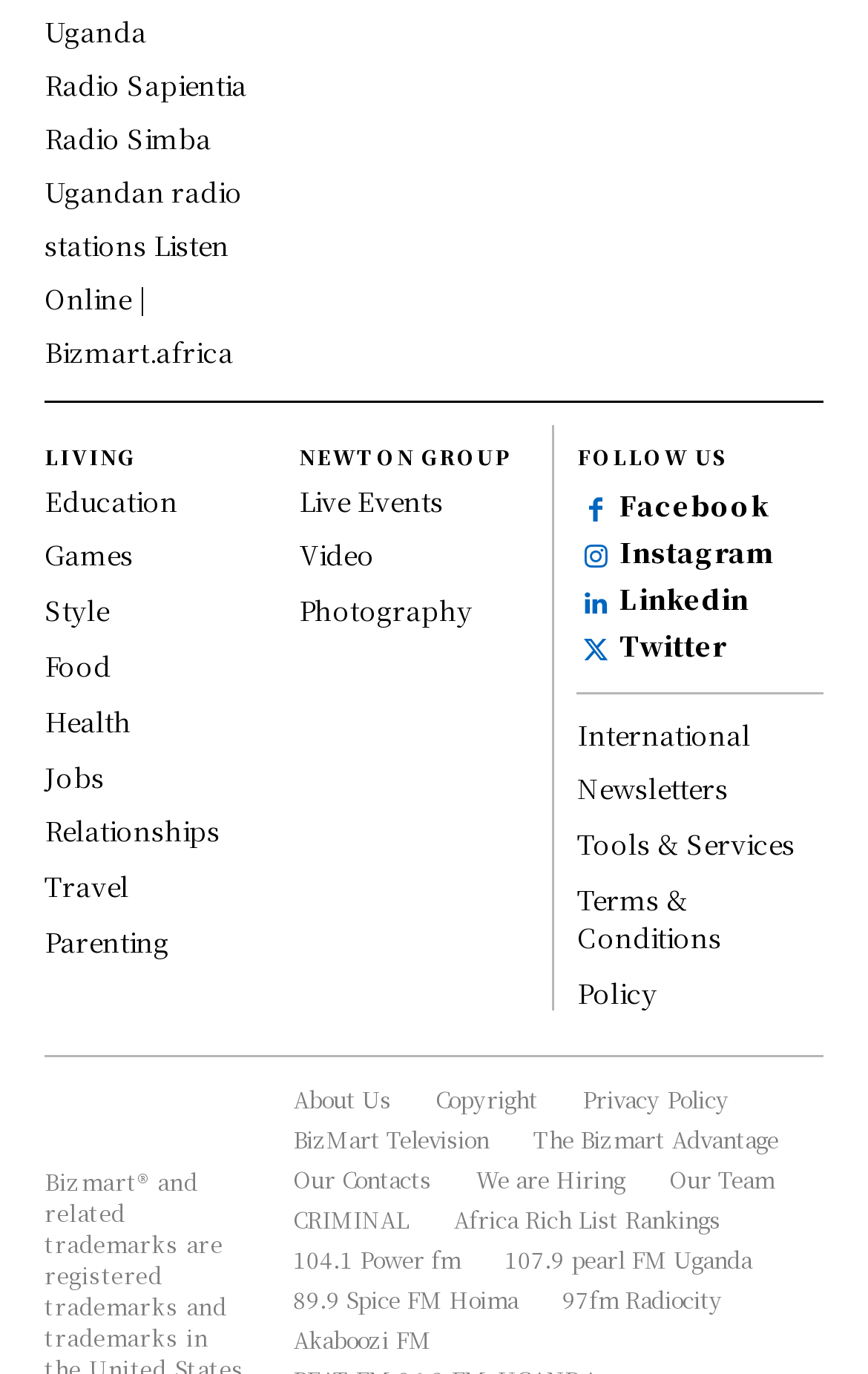Provide a short answer using a single word or phrase for the following question: 
What is the name of the last radio station?

Akaboozi FM